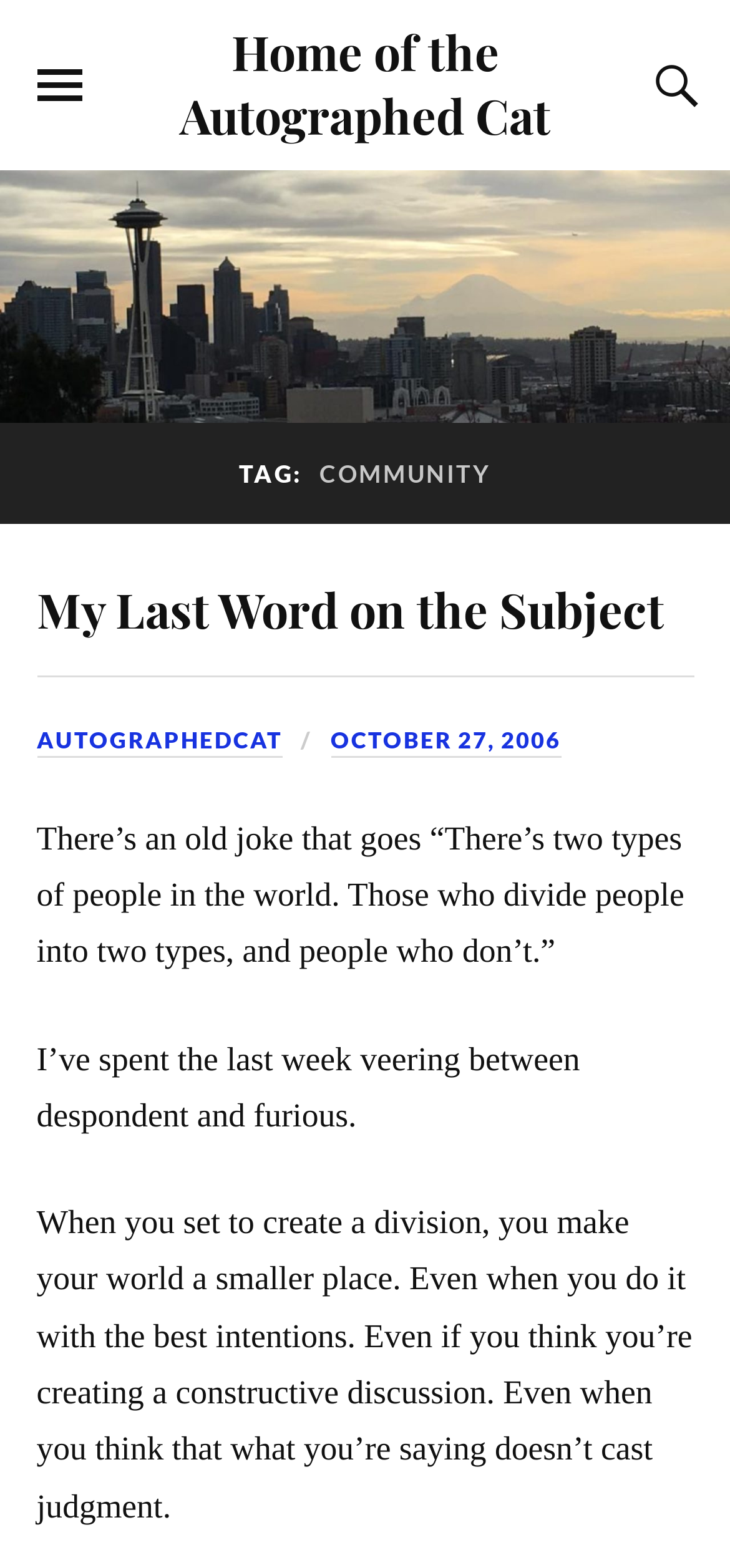Produce an elaborate caption capturing the essence of the webpage.

The webpage appears to be a blog or community forum, with a focus on written content. At the top of the page, there is a link to "Home of the Autographed Cat" and two buttons, one to toggle the mobile menu and another to toggle the search field, positioned on the left and right sides, respectively.

Below these elements, there is a figure that spans the entire width of the page. Within this figure, there are several headings and links. The first heading, "TAG: COMMUNITY", is centered near the top of the figure. Below this, there is a heading "My Last Word on the Subject" with a corresponding link to the same title. 

To the right of this heading, there are two links, "AUTOGRAPHEDCAT" and "OCTOBER 27, 2006", positioned one below the other. The main content of the page consists of three paragraphs of text, each describing a personal reflection or anecdote. The text is arranged in a single column, with the paragraphs flowing from top to bottom.